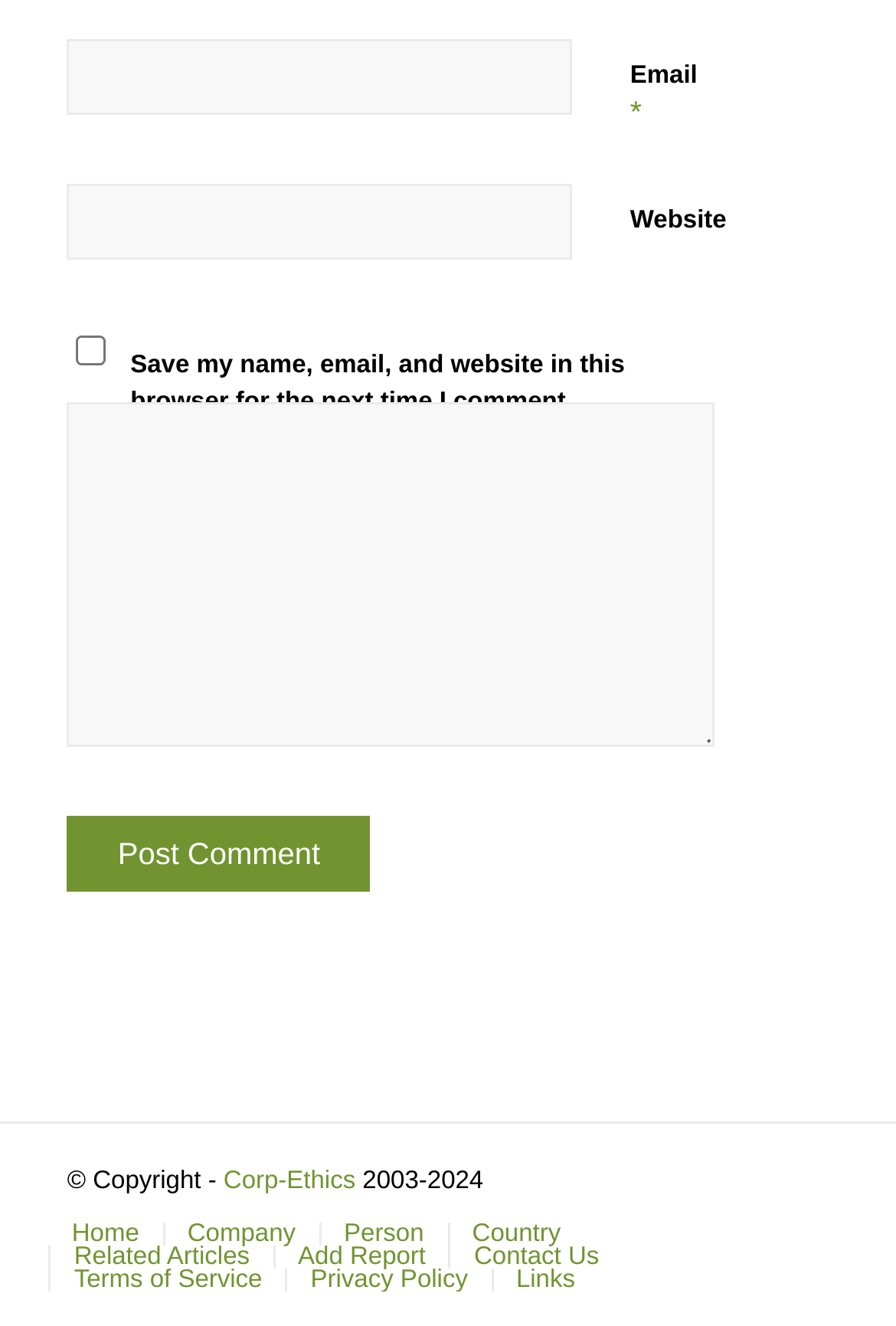How many menu items are there?
Kindly offer a comprehensive and detailed response to the question.

There are 11 menu items in total, which are 'Home', 'Company', 'Person', 'Country', 'Related Articles', 'Add Report', 'Contact Us', 'Terms of Service', 'Privacy Policy', and 'Links'.